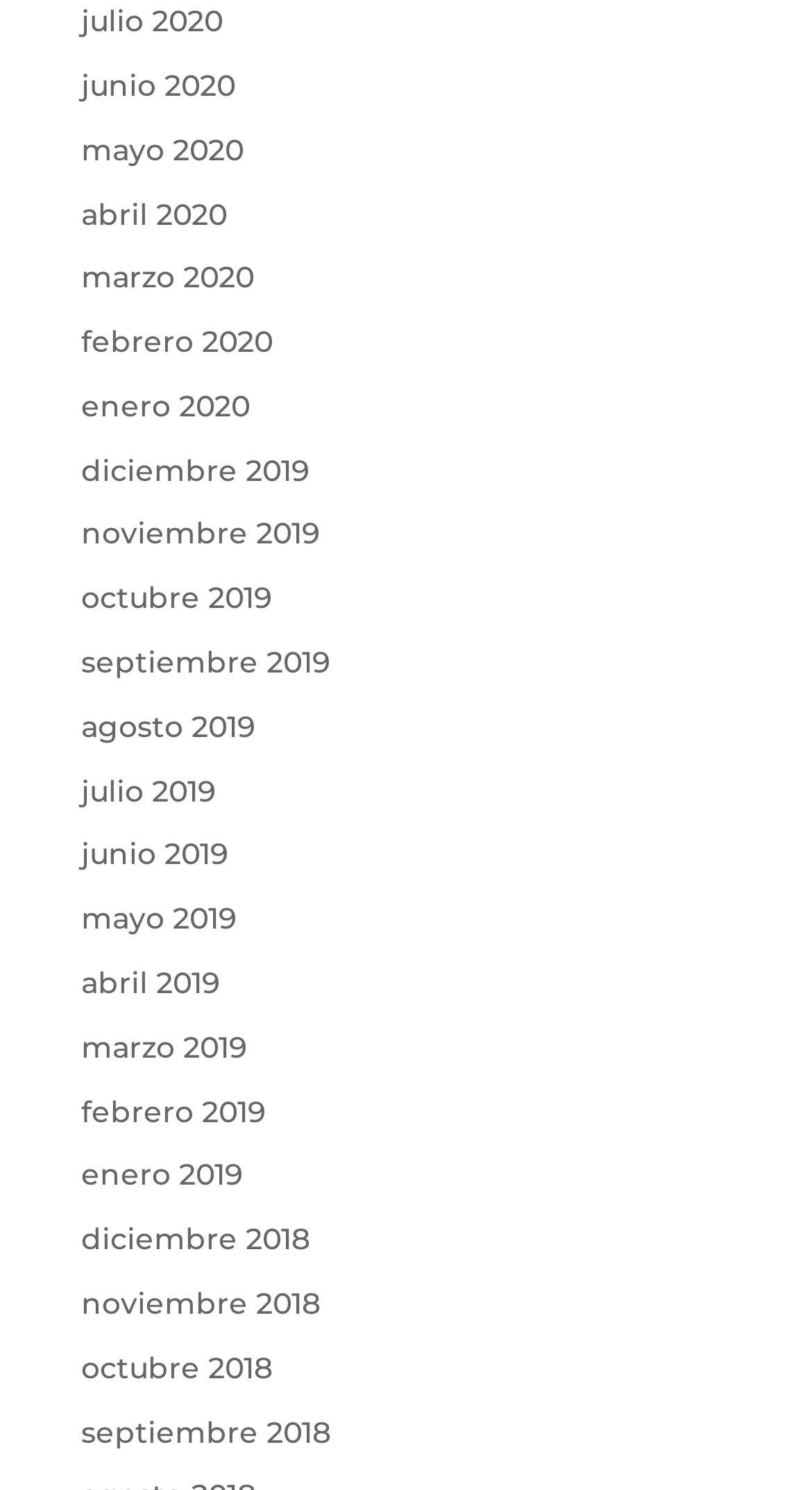Determine the bounding box coordinates for the region that must be clicked to execute the following instruction: "view julio 2020".

[0.1, 0.002, 0.274, 0.027]